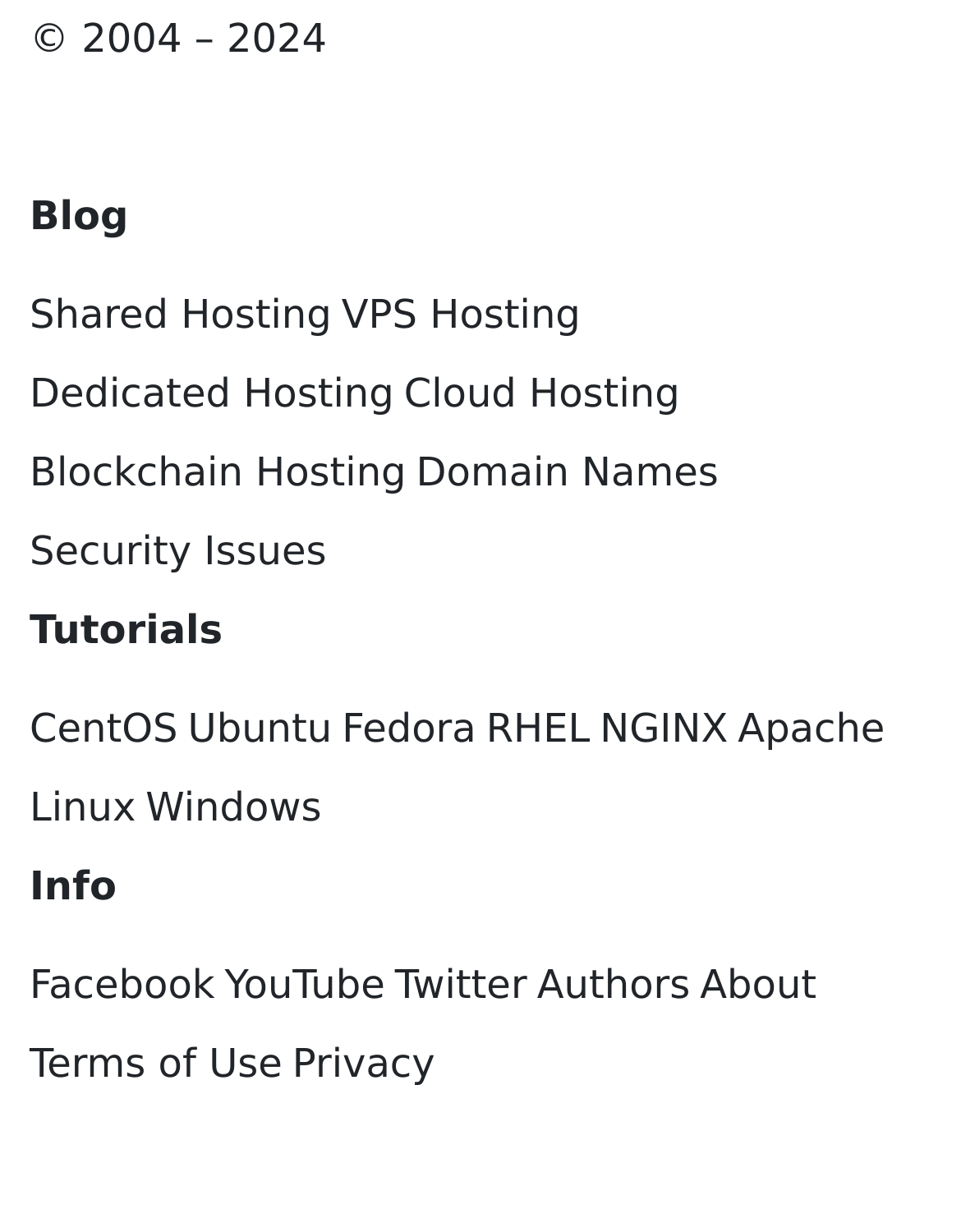Determine the bounding box coordinates for the area that needs to be clicked to fulfill this task: "Visit the Tutorials page". The coordinates must be given as four float numbers between 0 and 1, i.e., [left, top, right, bottom].

[0.031, 0.492, 0.232, 0.53]